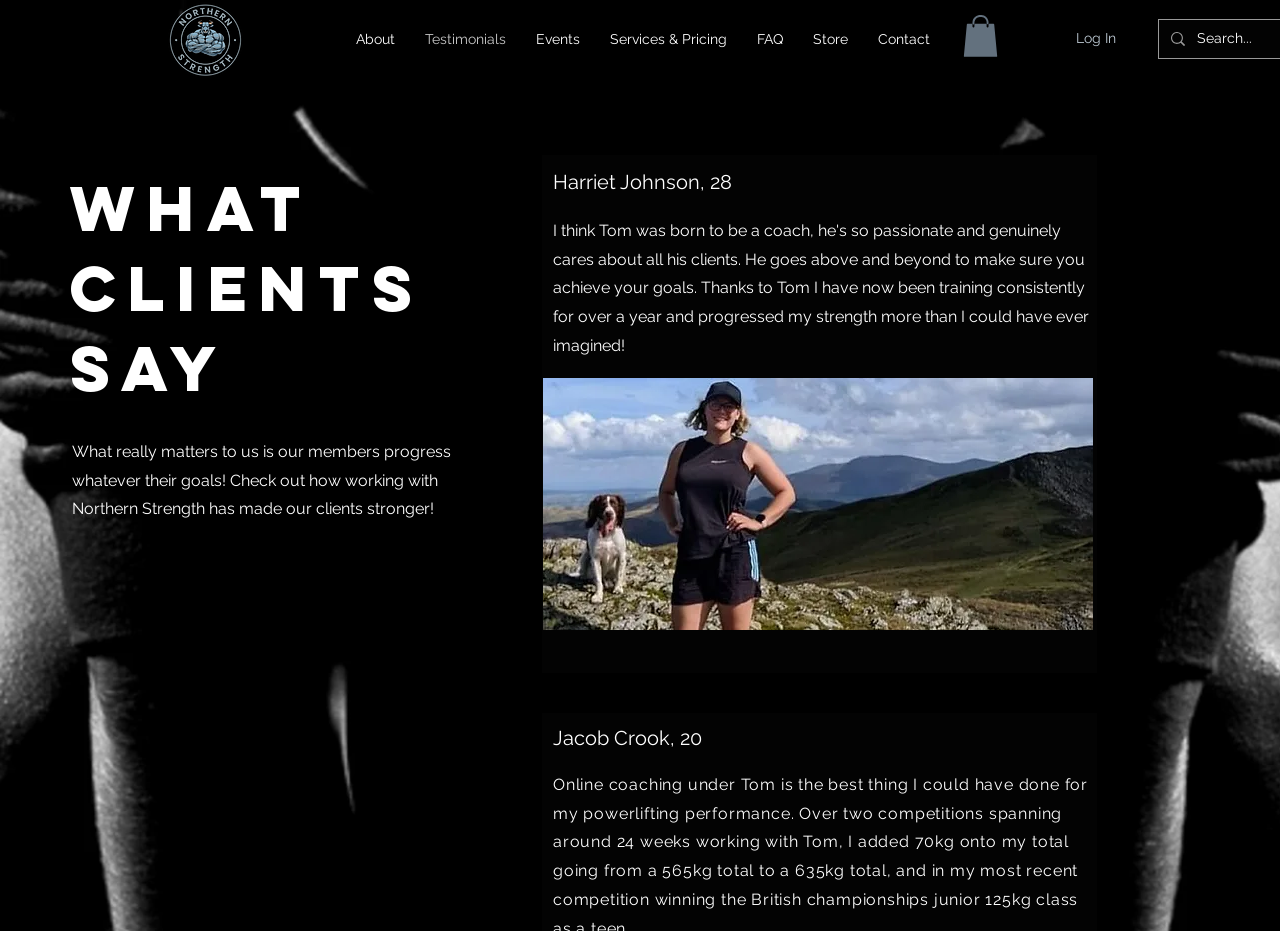What is the purpose of the button at the top right corner?
Give a detailed and exhaustive answer to the question.

The button at the top right corner has the text 'Log In', which suggests that it is used to log in to the website or a user account.